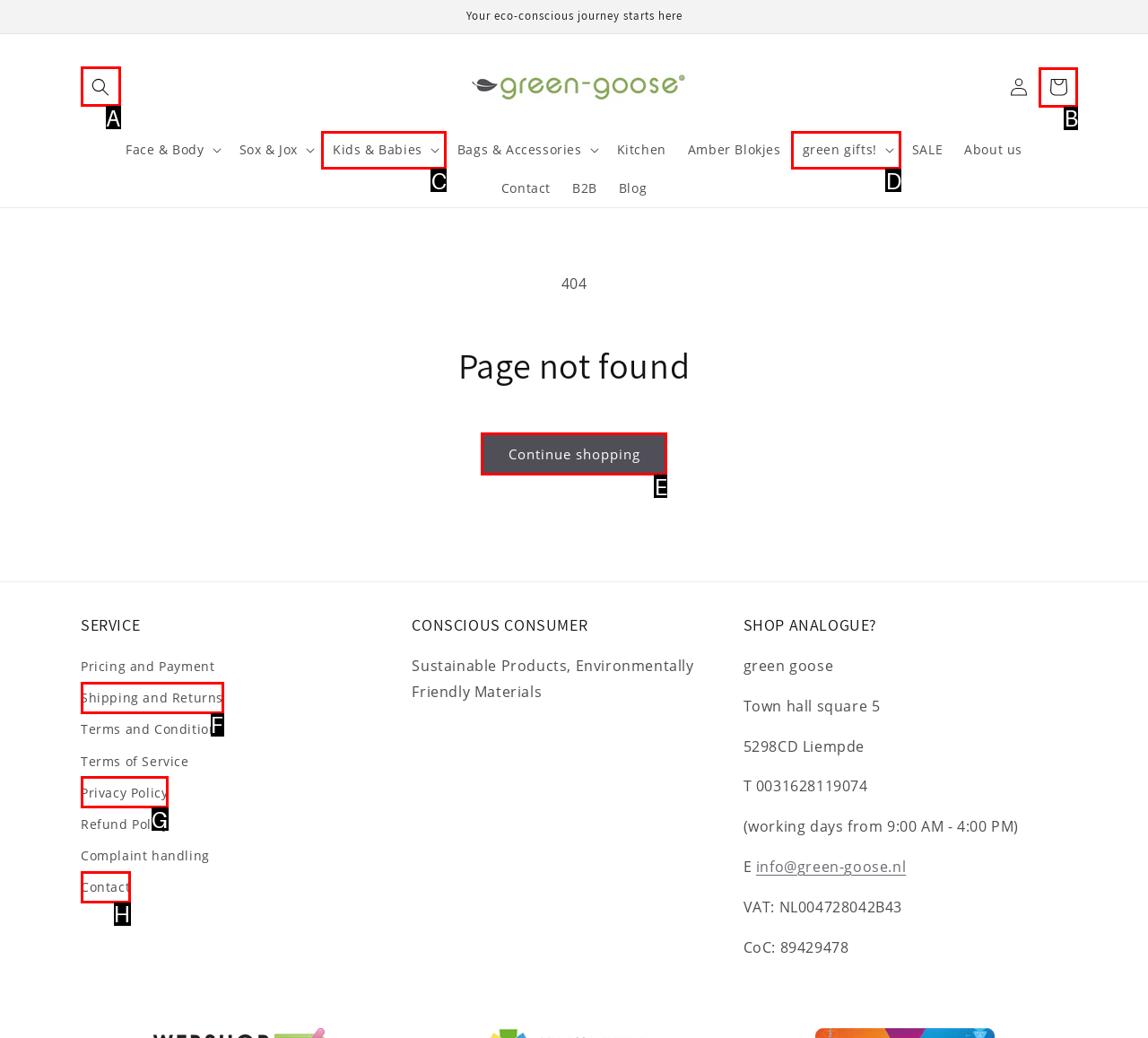For the instruction: View your cart, determine the appropriate UI element to click from the given options. Respond with the letter corresponding to the correct choice.

B